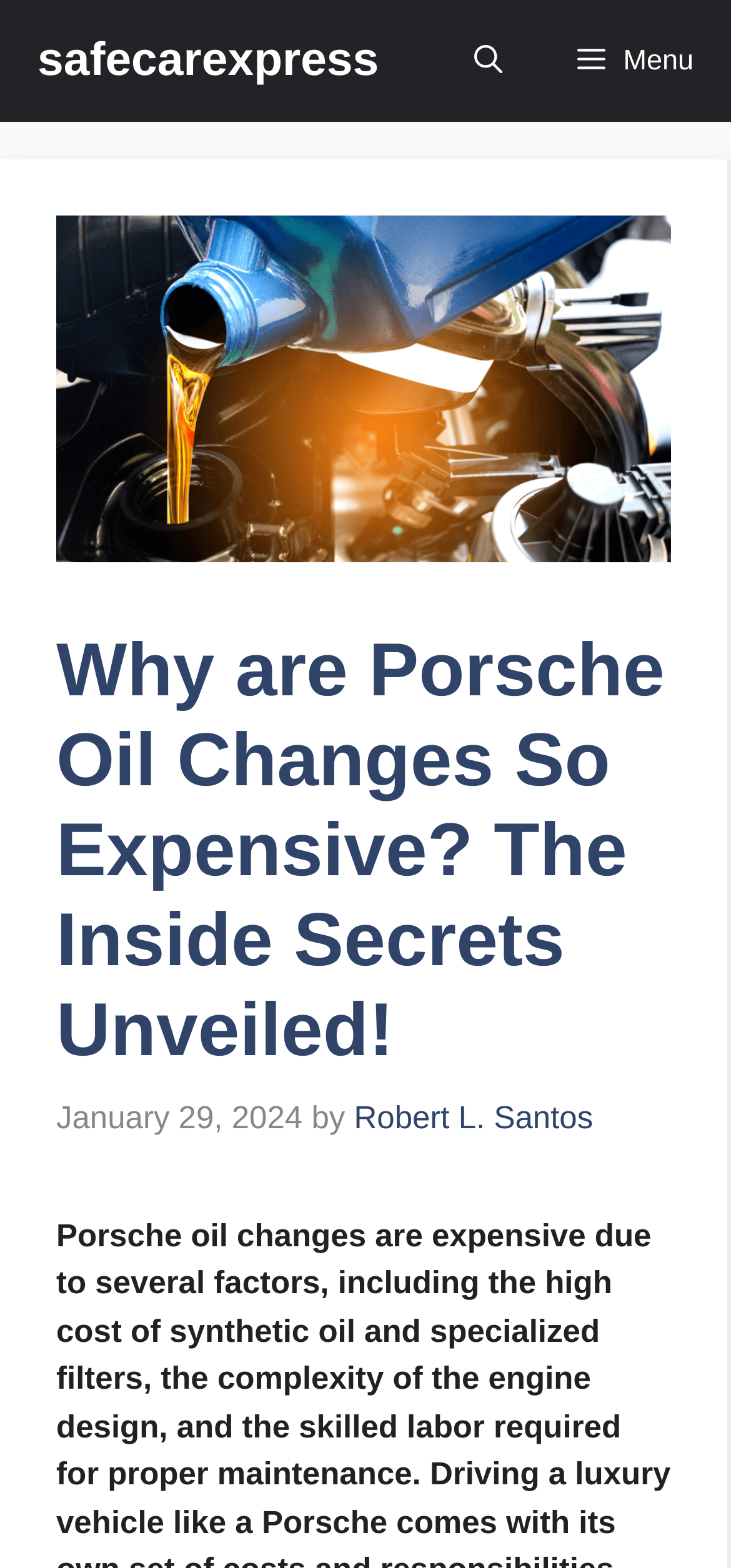Generate a comprehensive caption for the webpage you are viewing.

The webpage is about the topic of Porsche oil changes and their expensiveness. At the top of the page, there is a navigation bar with a link to "safecarexpress" on the left side and a "Menu" button on the right side. Next to the "Menu" button, there is an "Open search" button. 

Below the navigation bar, there is a header section that takes up most of the page's width. In this section, there is a heading that reads "Why are Porsche Oil Changes So Expensive? The Inside Secrets Unveiled!" This heading is positioned near the top of the header section. 

Under the heading, there is a time stamp that indicates the article was published on "January 29, 2024". The author's name, "Robert L. Santos", is mentioned next to the time stamp.